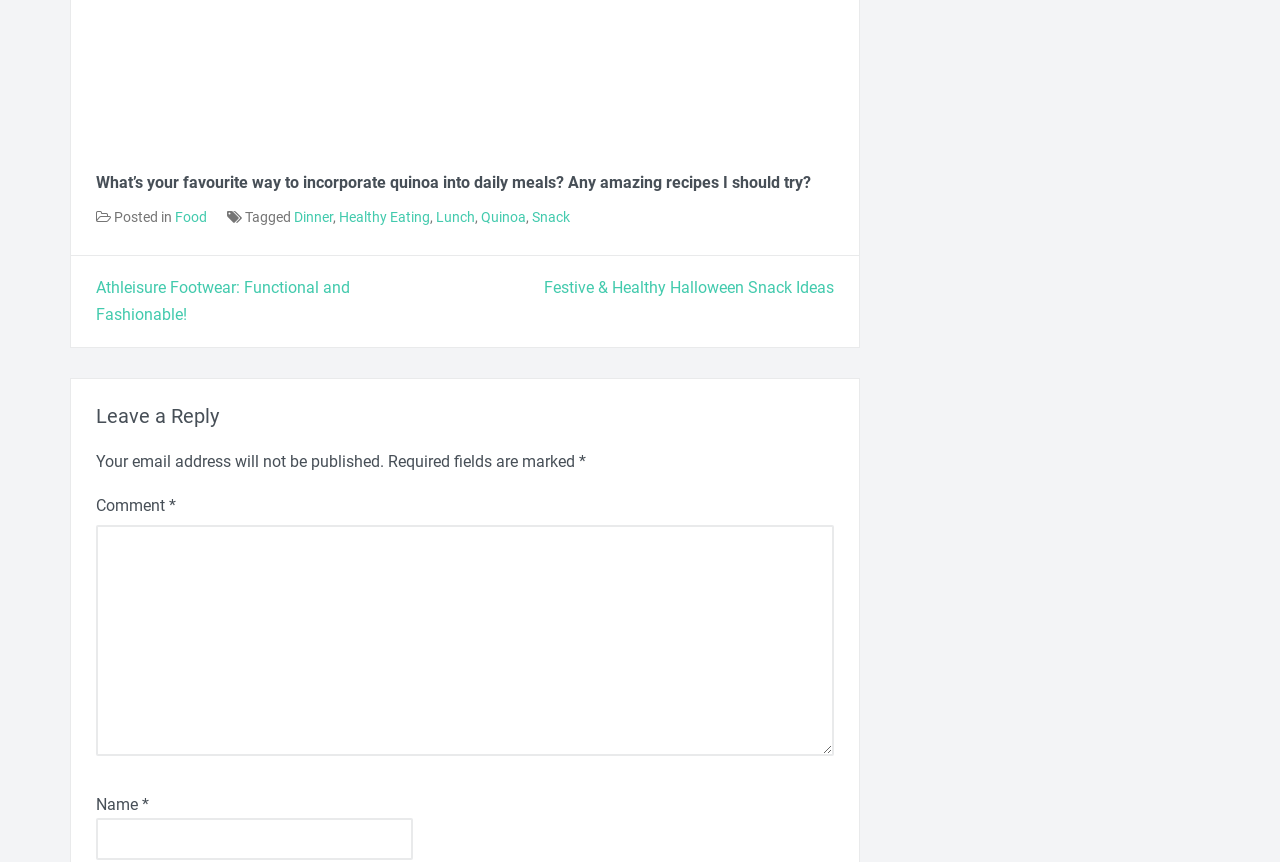How many links are in the footer?
Could you answer the question with a detailed and thorough explanation?

The footer contains links to different categories such as 'Food', 'Dinner', 'Healthy Eating', 'Lunch', 'Quinoa', and 'Snack'. By counting these links, we can determine that there are 7 links in the footer.